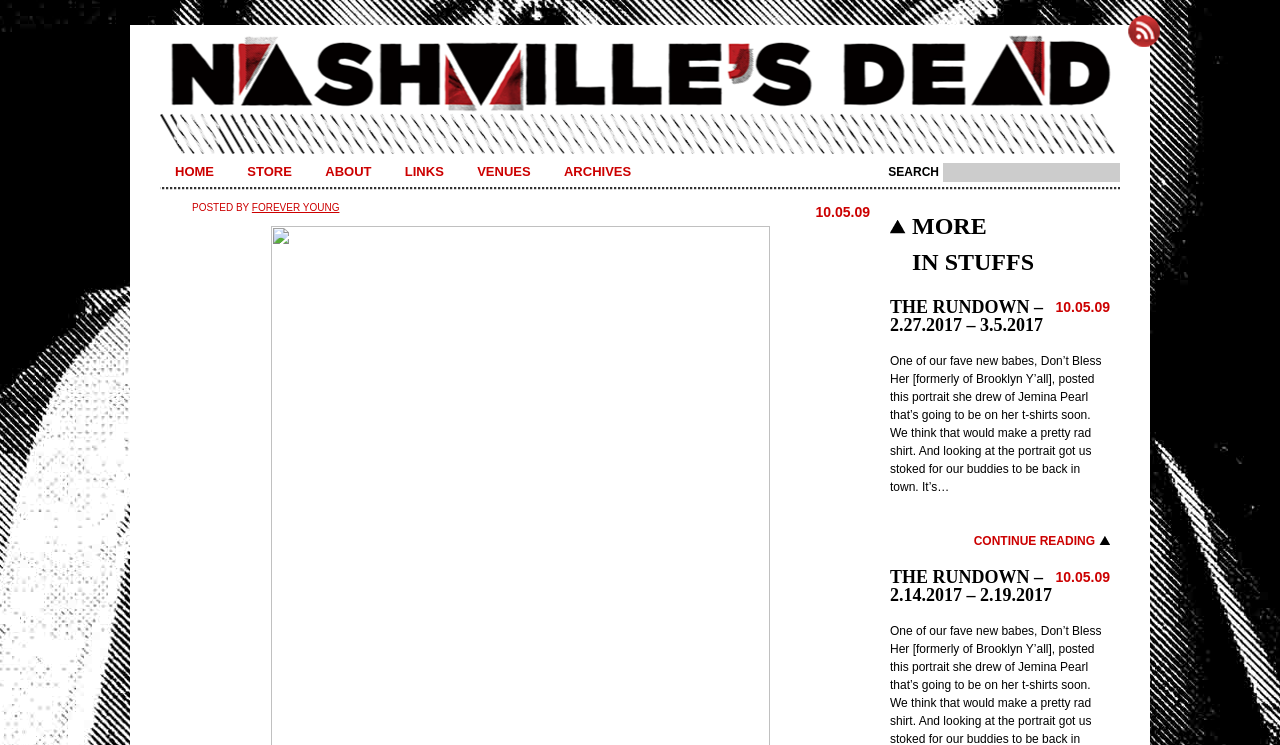Predict the bounding box of the UI element that fits this description: "Nashville's Dead".

[0.125, 0.034, 0.875, 0.168]